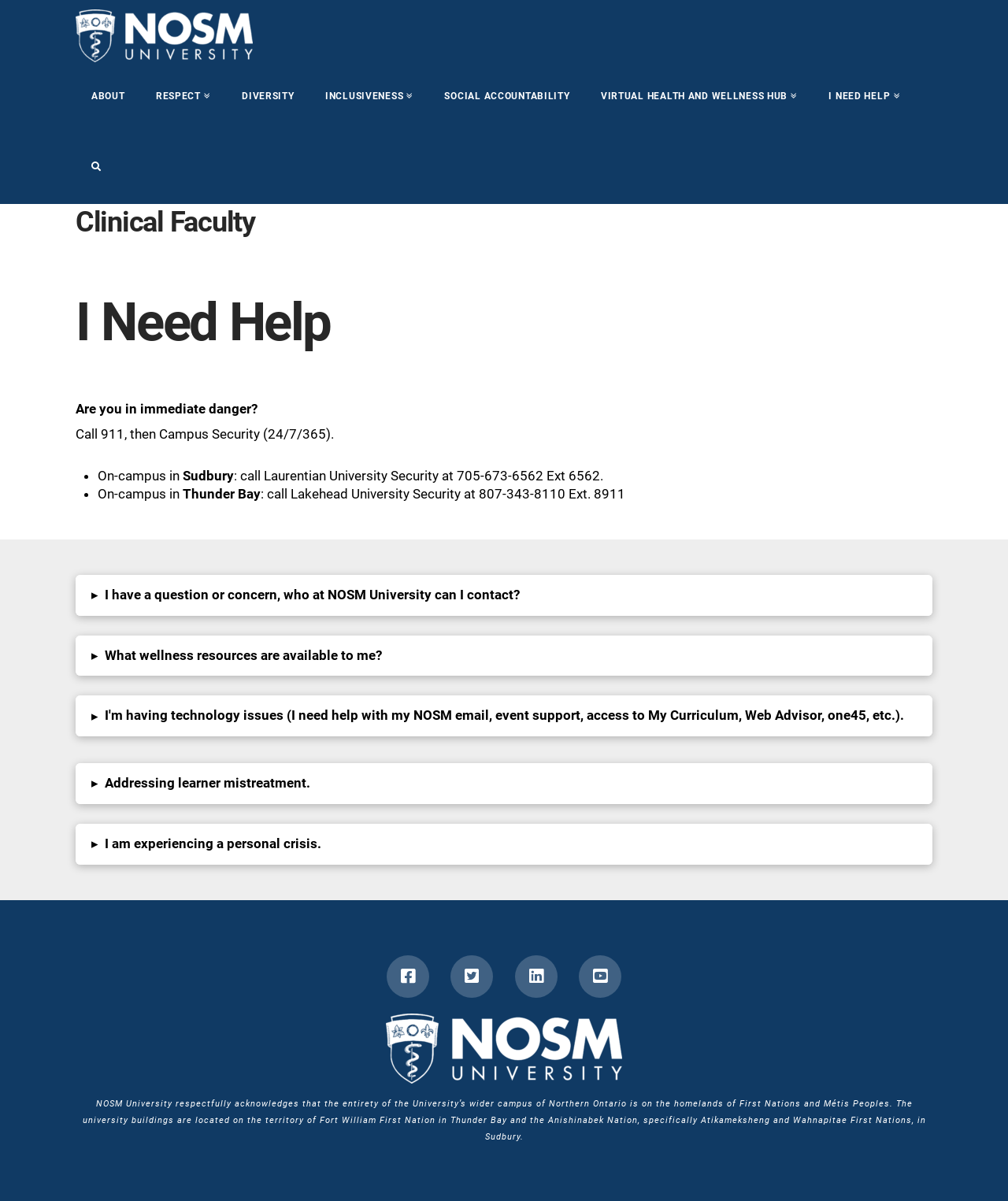Generate the text content of the main heading of the webpage.

I Need Help